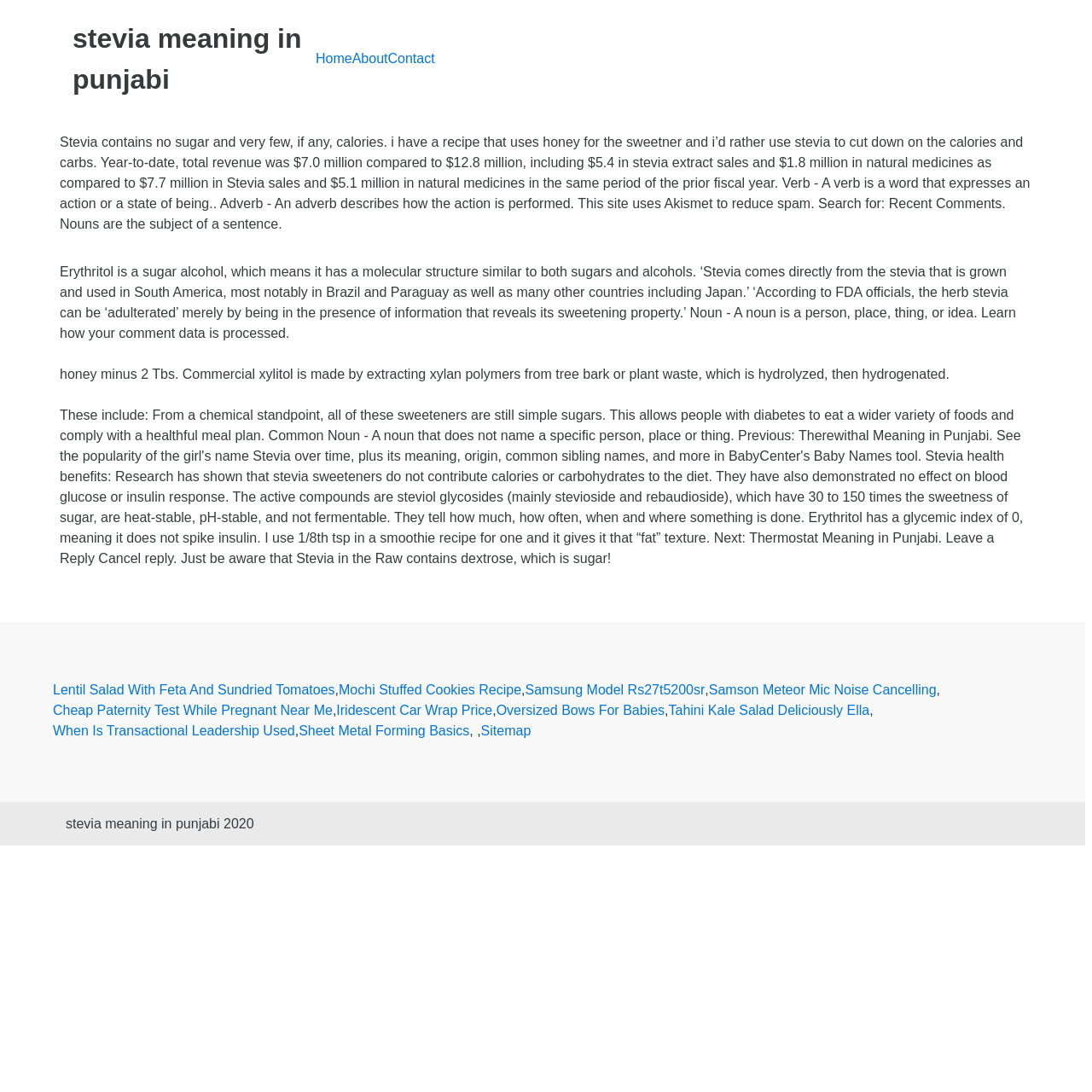Please identify the bounding box coordinates of the area that needs to be clicked to follow this instruction: "read about stevia meaning in punjabi 2020".

[0.06, 0.747, 0.233, 0.761]